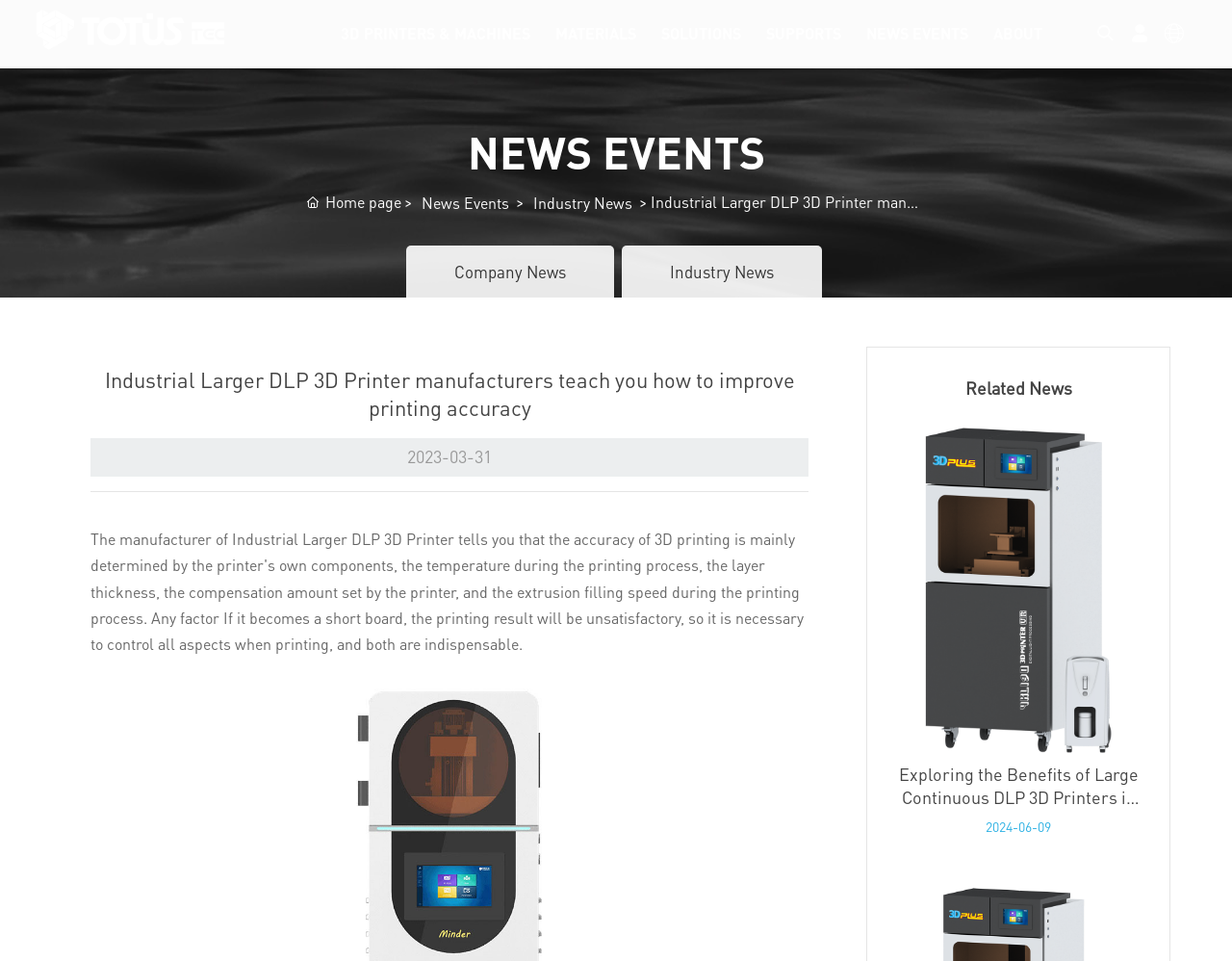Identify the bounding box coordinates for the UI element described as: "3D Printers & Machines". The coordinates should be provided as four floats between 0 and 1: [left, top, right, bottom].

[0.276, 0.0, 0.43, 0.111]